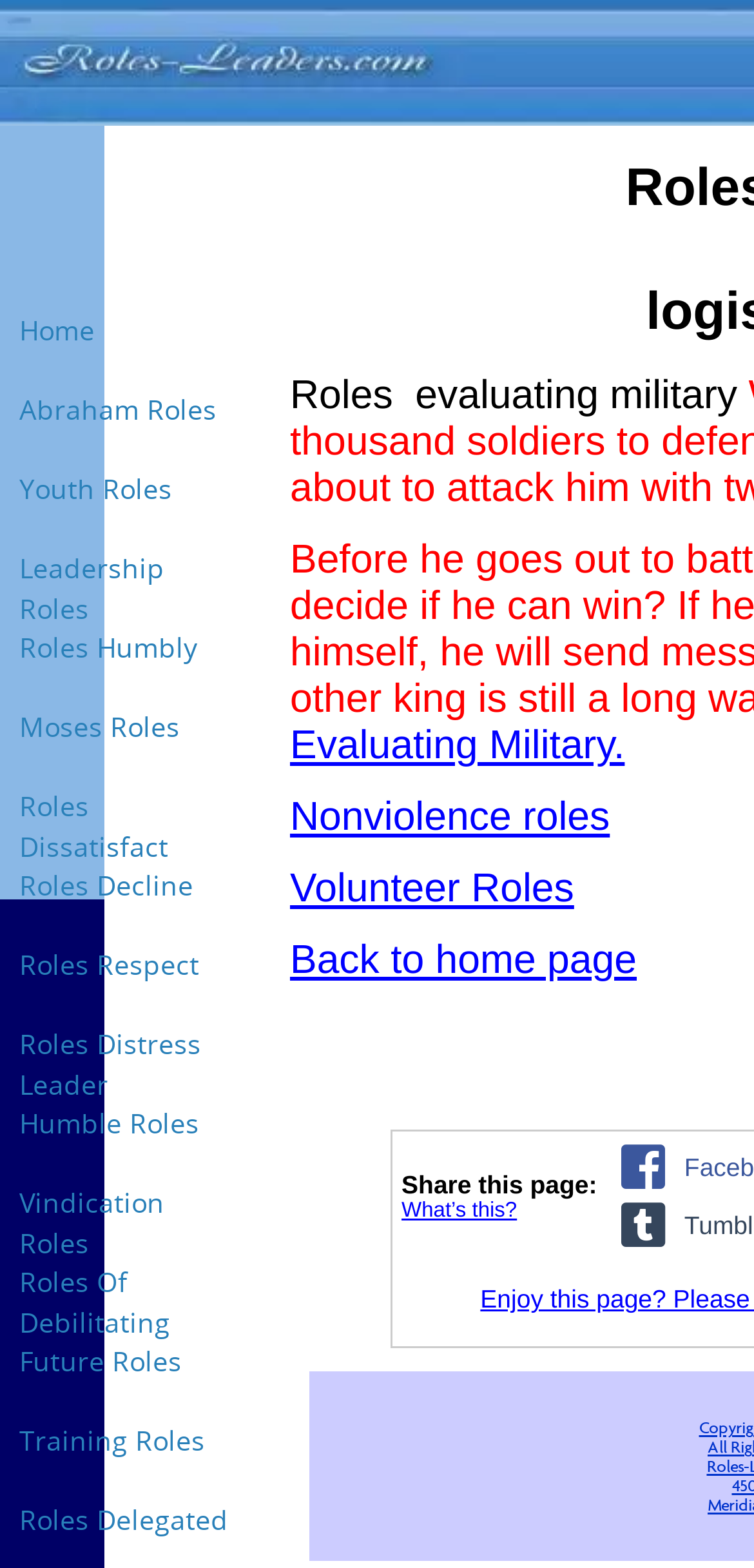Pinpoint the bounding box coordinates of the area that must be clicked to complete this instruction: "Go to Leadership Roles".

[0.0, 0.337, 0.333, 0.387]